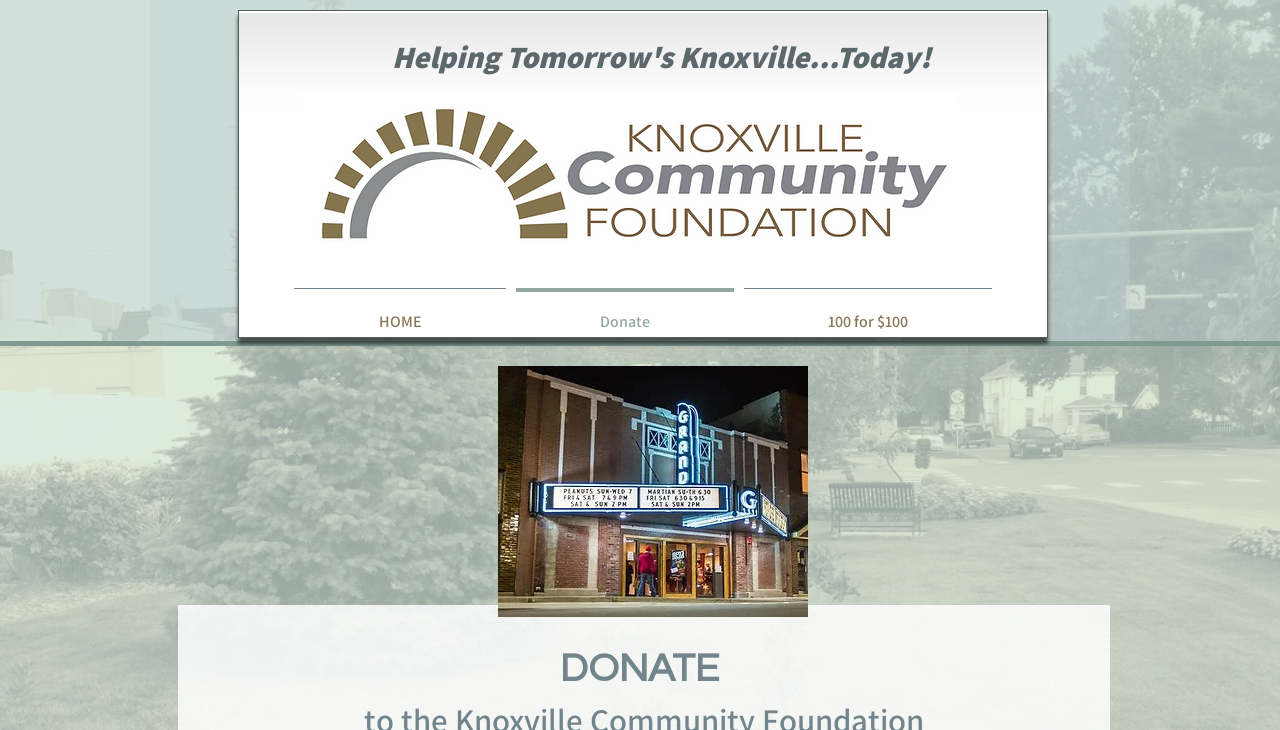Identify the bounding box for the UI element that is described as follows: "Donate".

[0.399, 0.395, 0.577, 0.463]